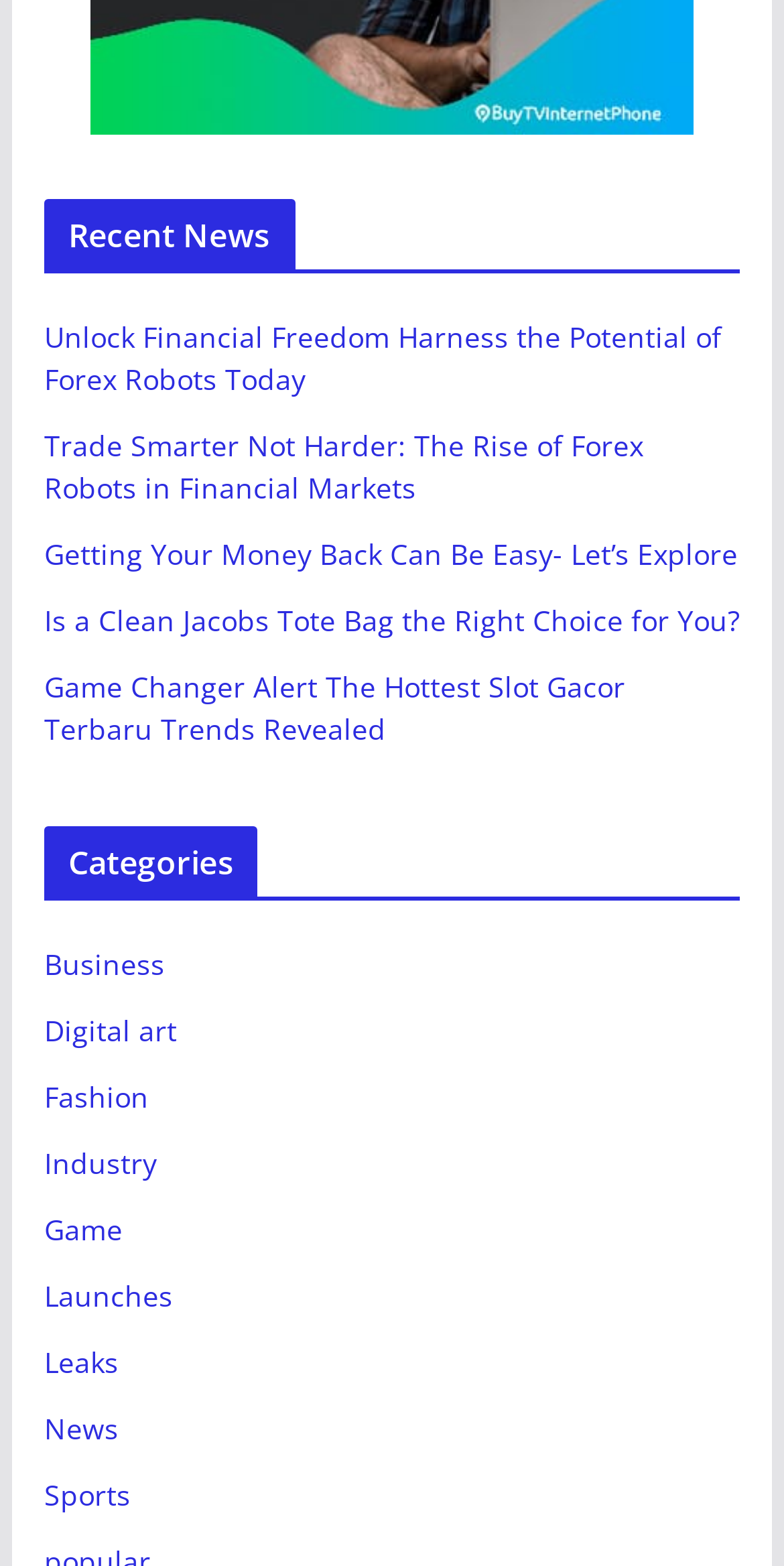Please identify the bounding box coordinates of the element's region that I should click in order to complete the following instruction: "Explore business category". The bounding box coordinates consist of four float numbers between 0 and 1, i.e., [left, top, right, bottom].

[0.056, 0.603, 0.21, 0.627]